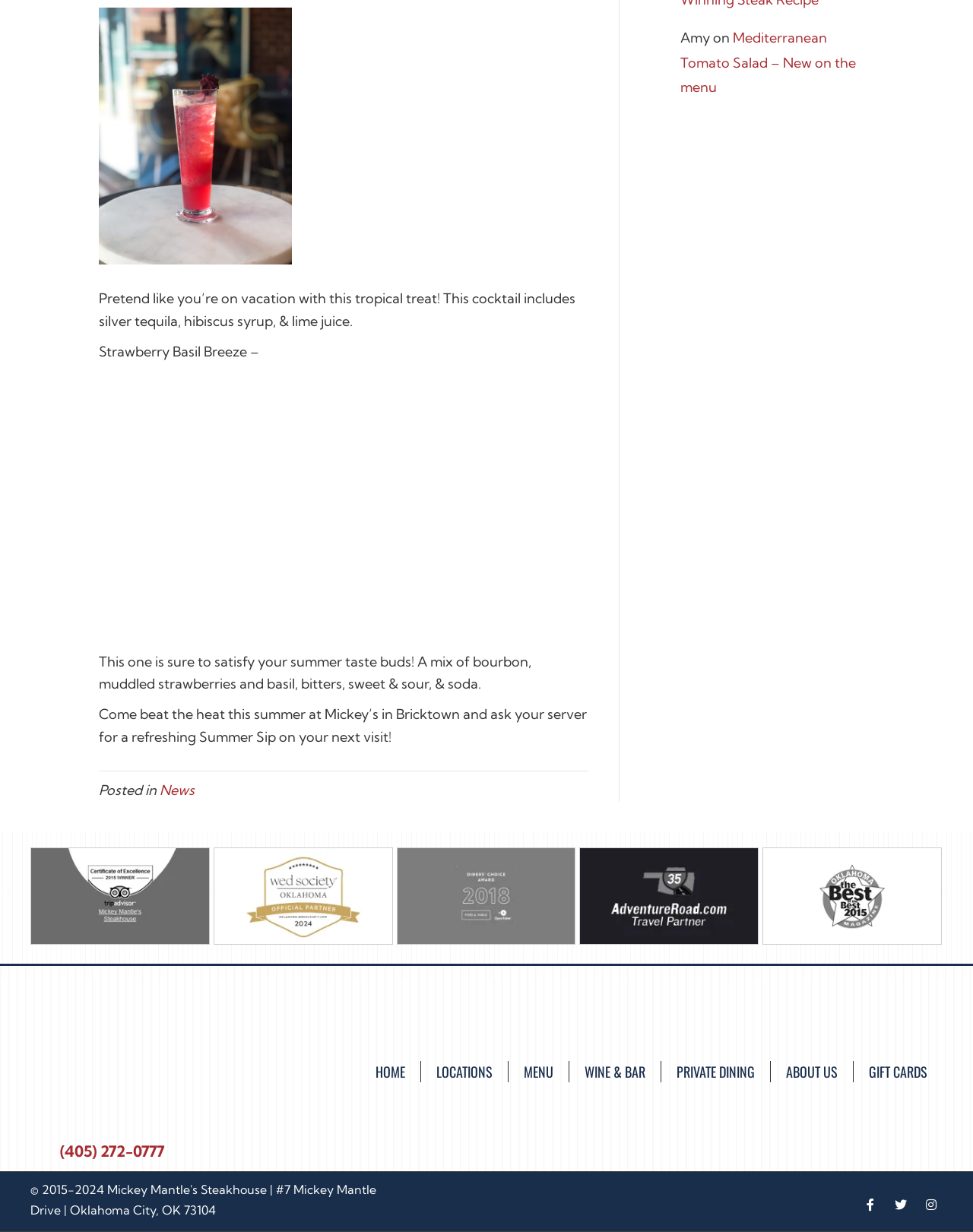What is the name of the restaurant? Examine the screenshot and reply using just one word or a brief phrase.

Mickey Mantle’s Steakhouse Restaurant